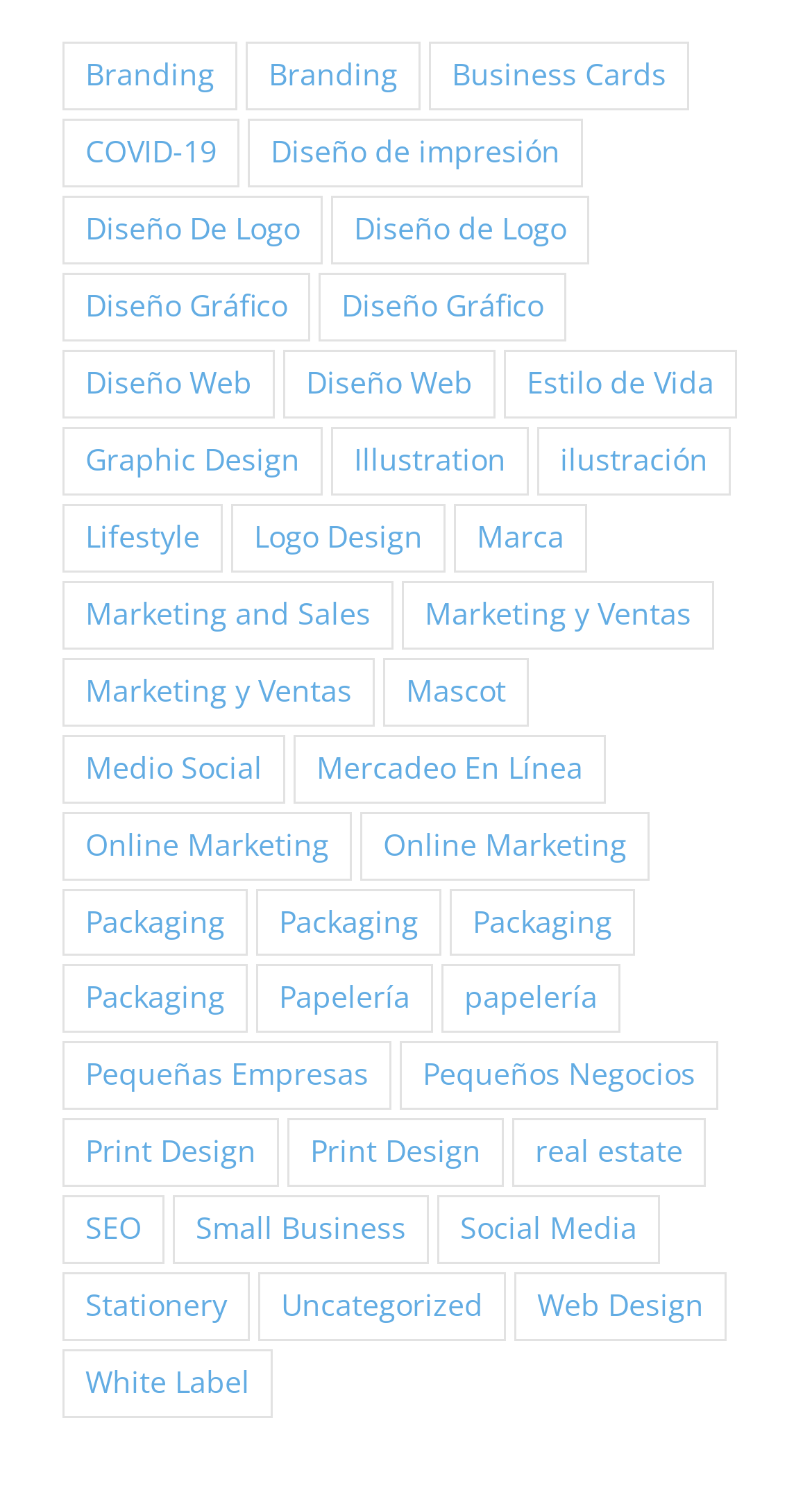Please locate the clickable area by providing the bounding box coordinates to follow this instruction: "View Graphic Design templates".

[0.077, 0.182, 0.382, 0.228]